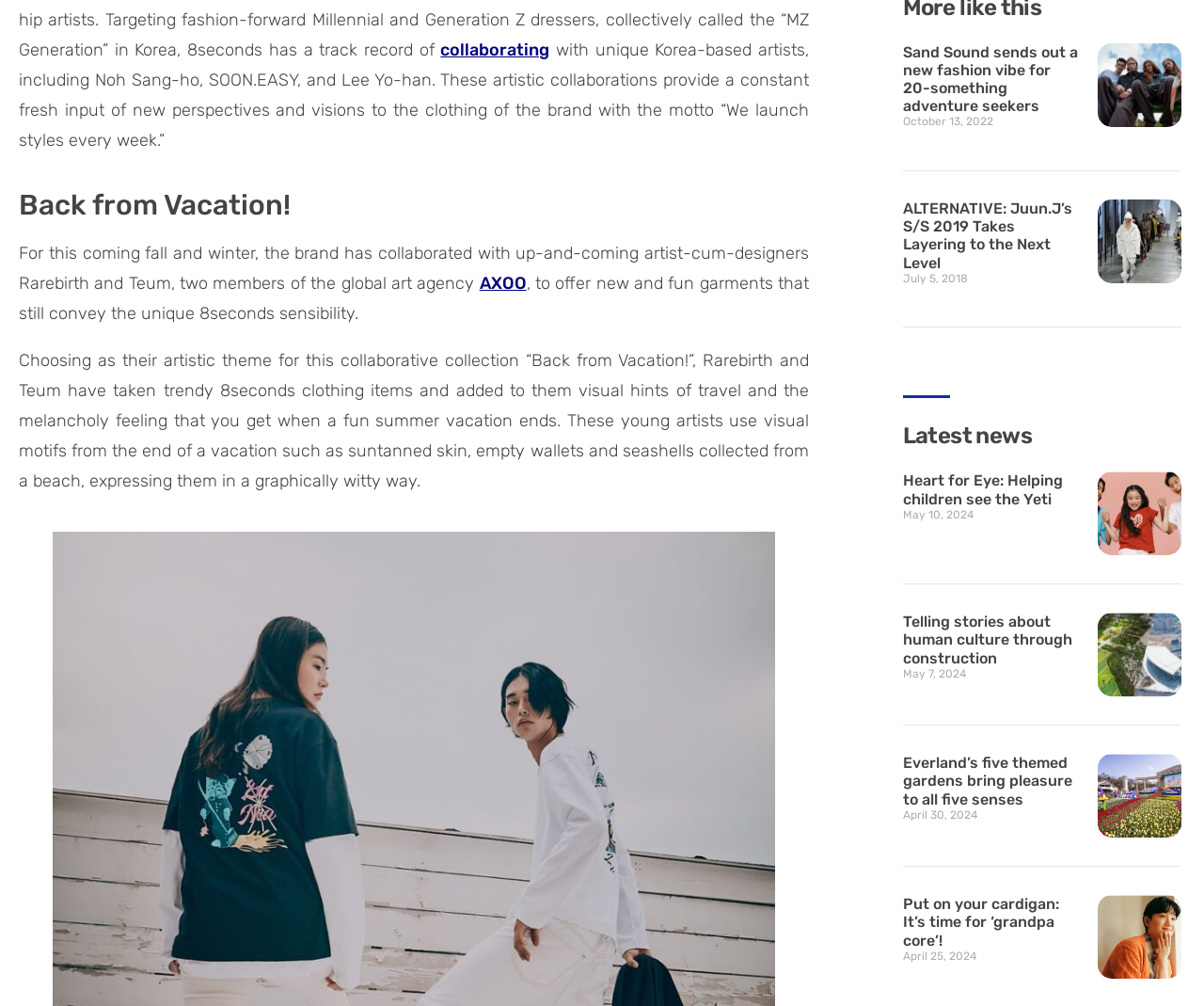From the element description: "collaborating", extract the bounding box coordinates of the UI element. The coordinates should be expressed as four float numbers between 0 and 1, in the order [left, top, right, bottom].

[0.366, 0.039, 0.457, 0.06]